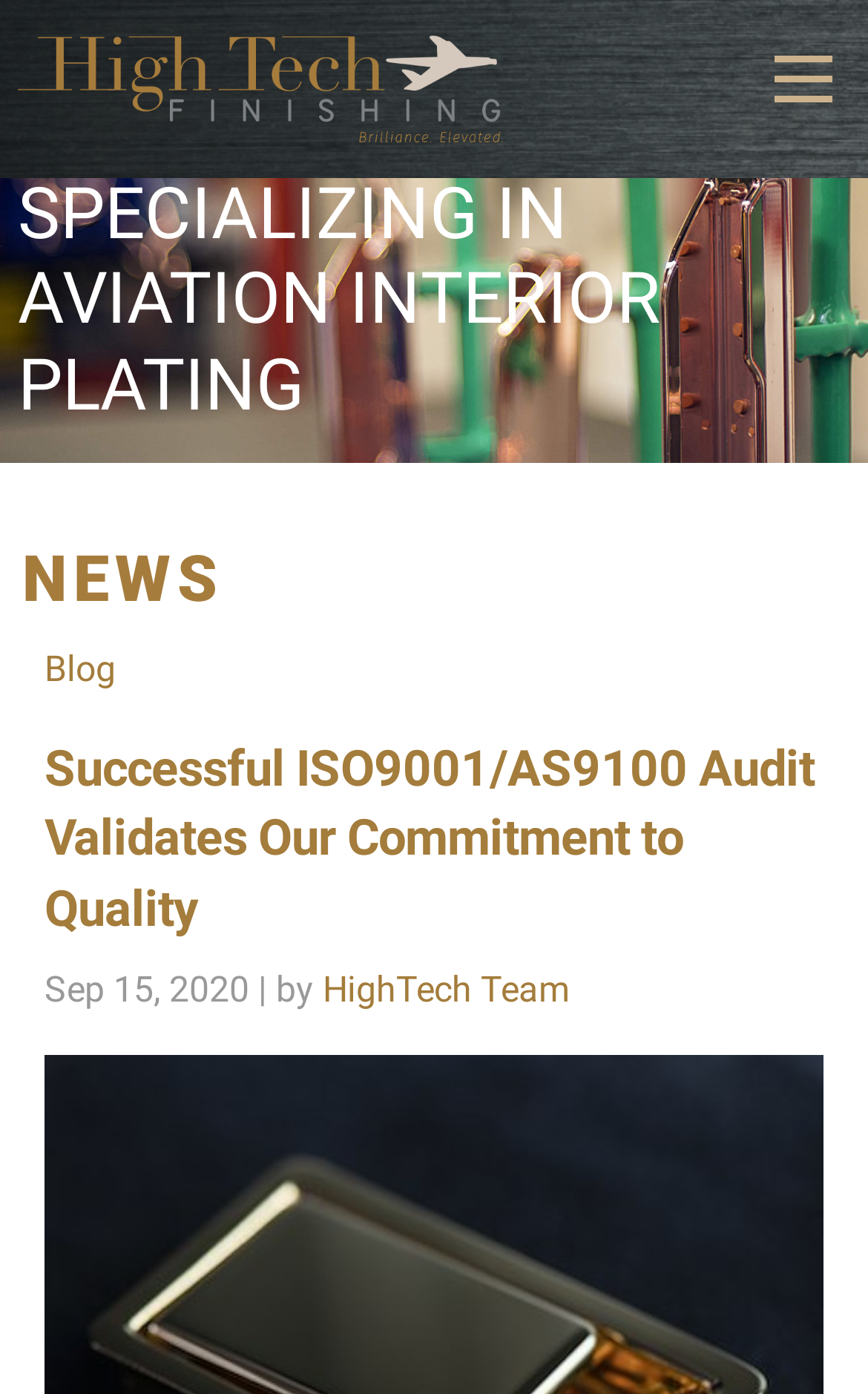What type of plating does HighTech specialize in?
Kindly give a detailed and elaborate answer to the question.

From the heading 'SPECIALIZING IN AVIATION INTERIOR PLATING', we can infer that HighTech specializes in aviation interior plating.